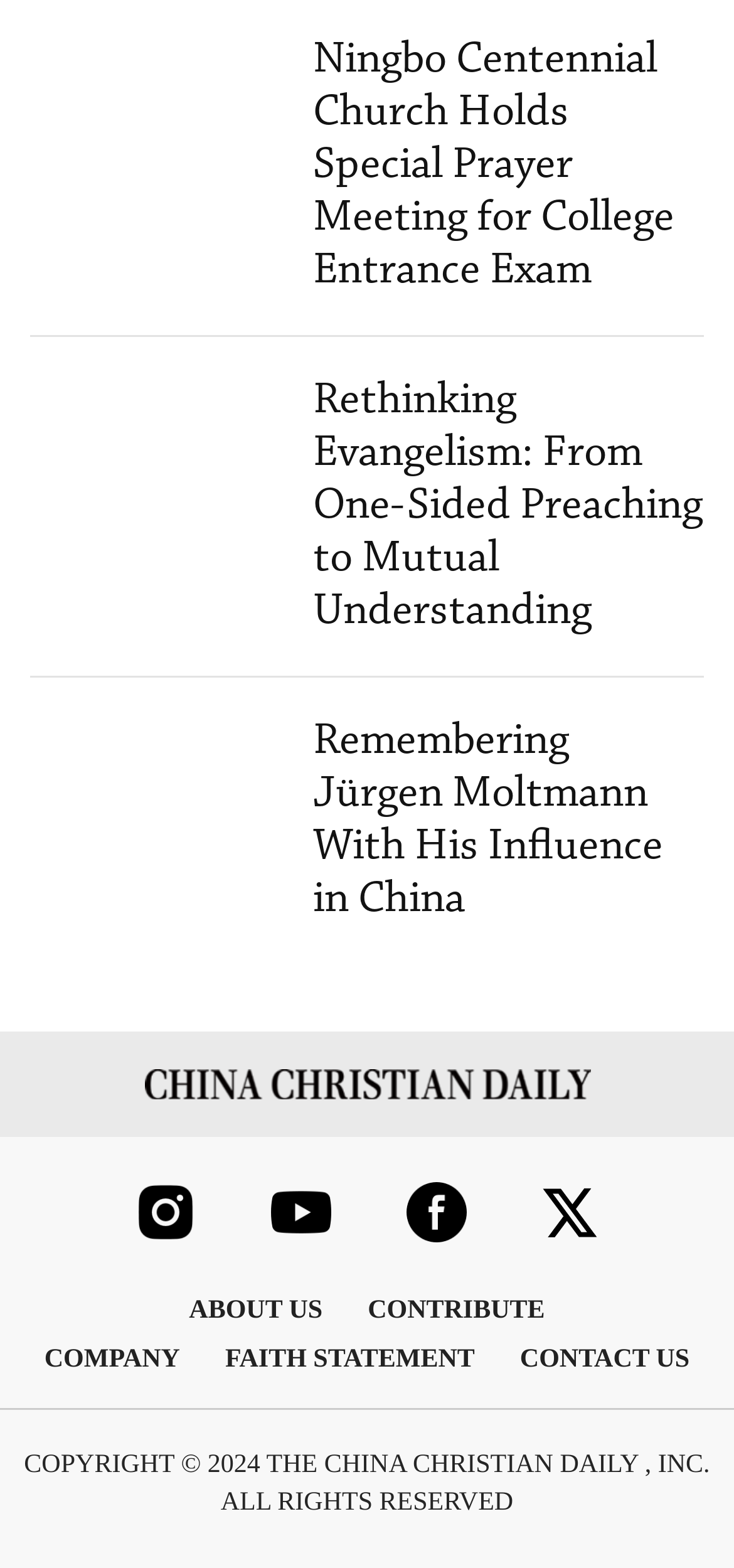Respond to the question with just a single word or phrase: 
How many links are there in the webpage?

11